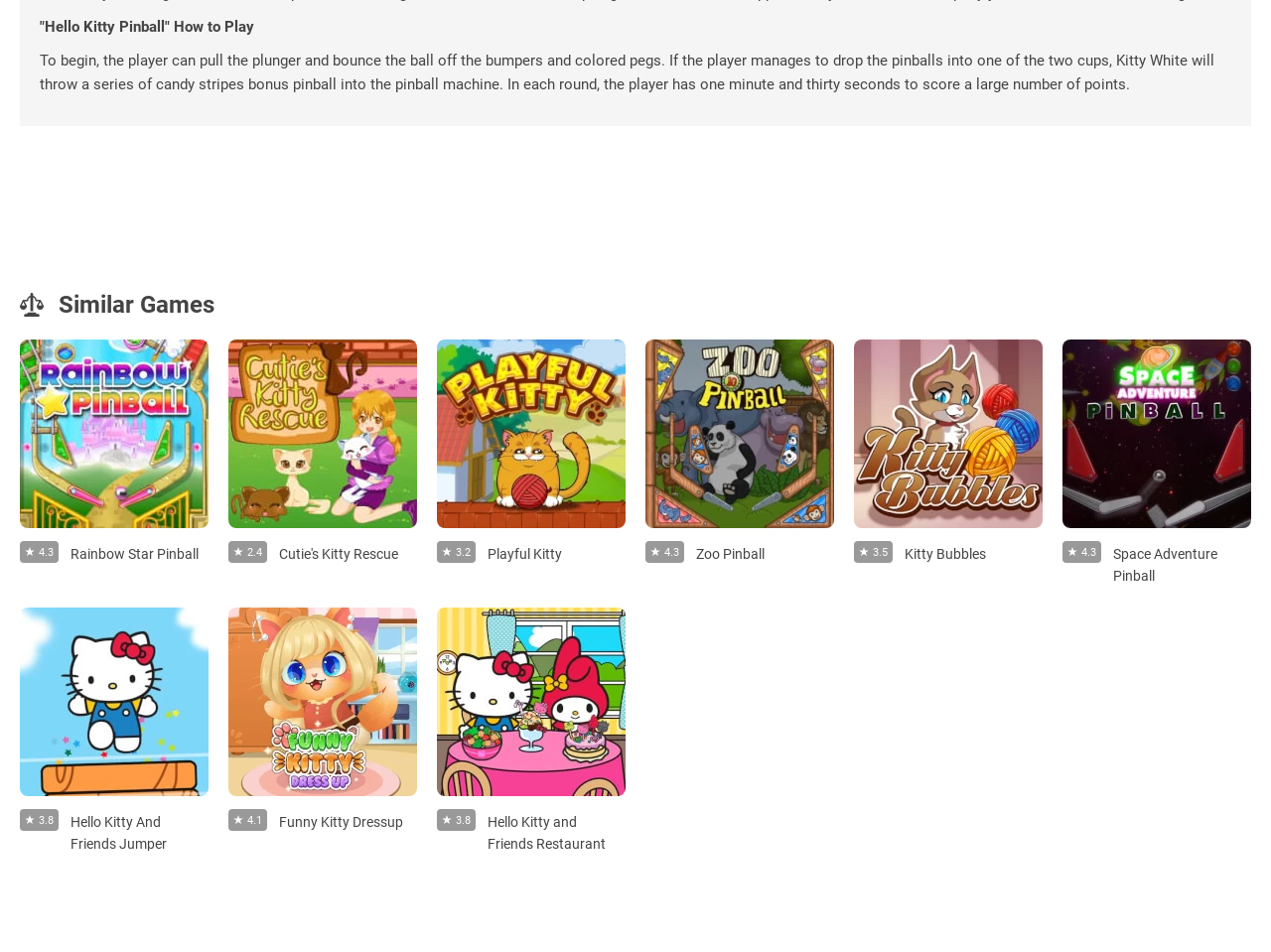Provide the bounding box coordinates for the UI element described in this sentence: "name="s" placeholder="Search …"". The coordinates should be four float values between 0 and 1, i.e., [left, top, right, bottom].

None